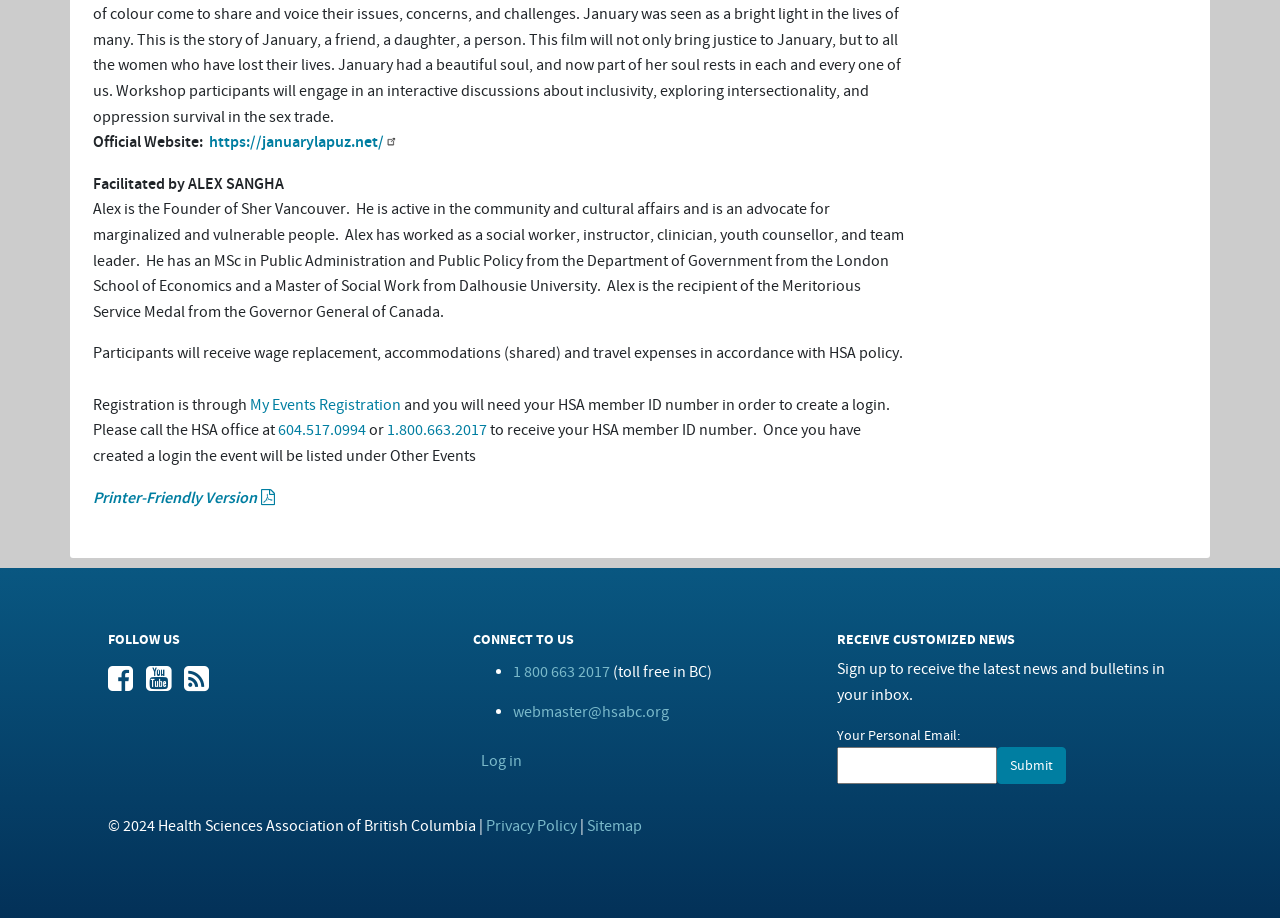Predict the bounding box coordinates of the area that should be clicked to accomplish the following instruction: "Submit your email for customized news". The bounding box coordinates should consist of four float numbers between 0 and 1, i.e., [left, top, right, bottom].

[0.779, 0.814, 0.833, 0.855]